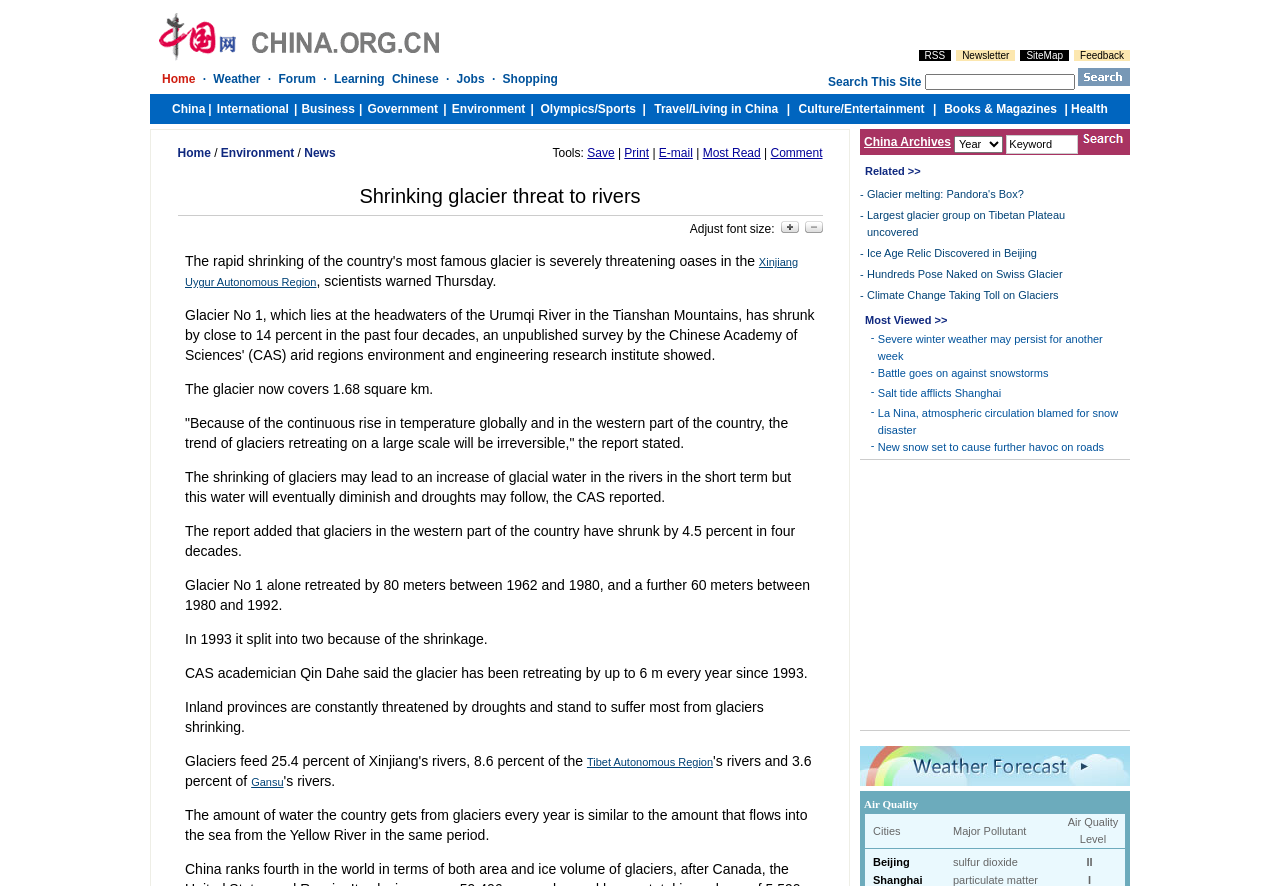Locate the bounding box coordinates of the clickable element to fulfill the following instruction: "Go to Environment". Provide the coordinates as four float numbers between 0 and 1 in the format [left, top, right, bottom].

[0.169, 0.115, 0.226, 0.13]